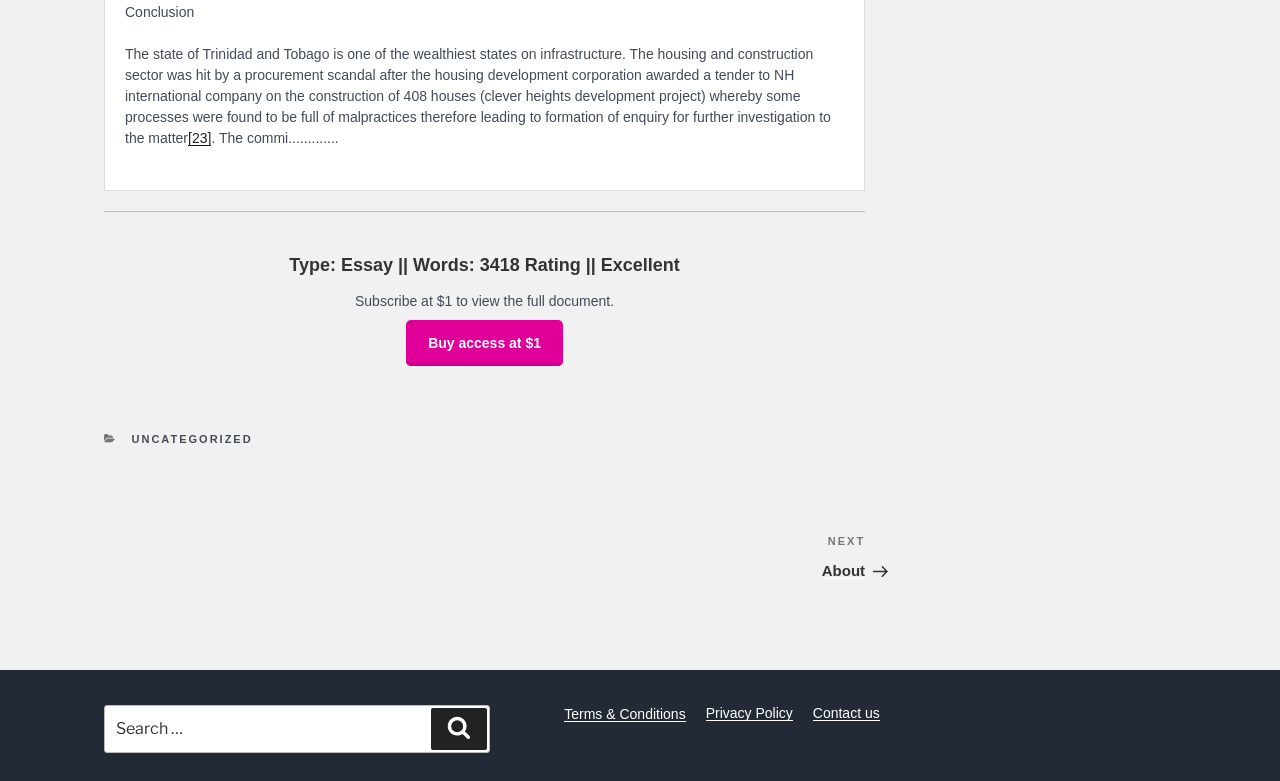Please determine the bounding box coordinates of the element to click in order to execute the following instruction: "Contact us". The coordinates should be four float numbers between 0 and 1, specified as [left, top, right, bottom].

[0.635, 0.902, 0.687, 0.923]